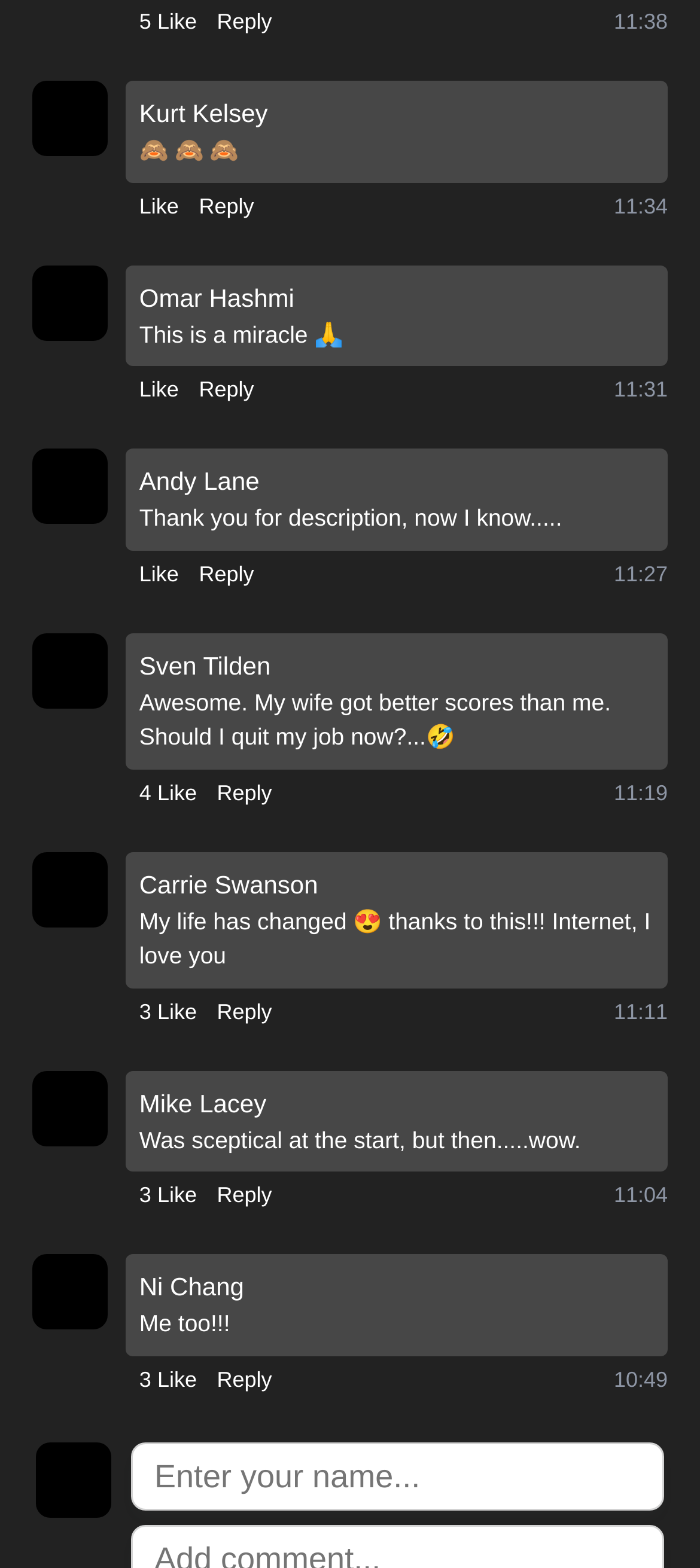Extract the bounding box coordinates for the UI element described as: "4 Like".

[0.199, 0.495, 0.281, 0.516]